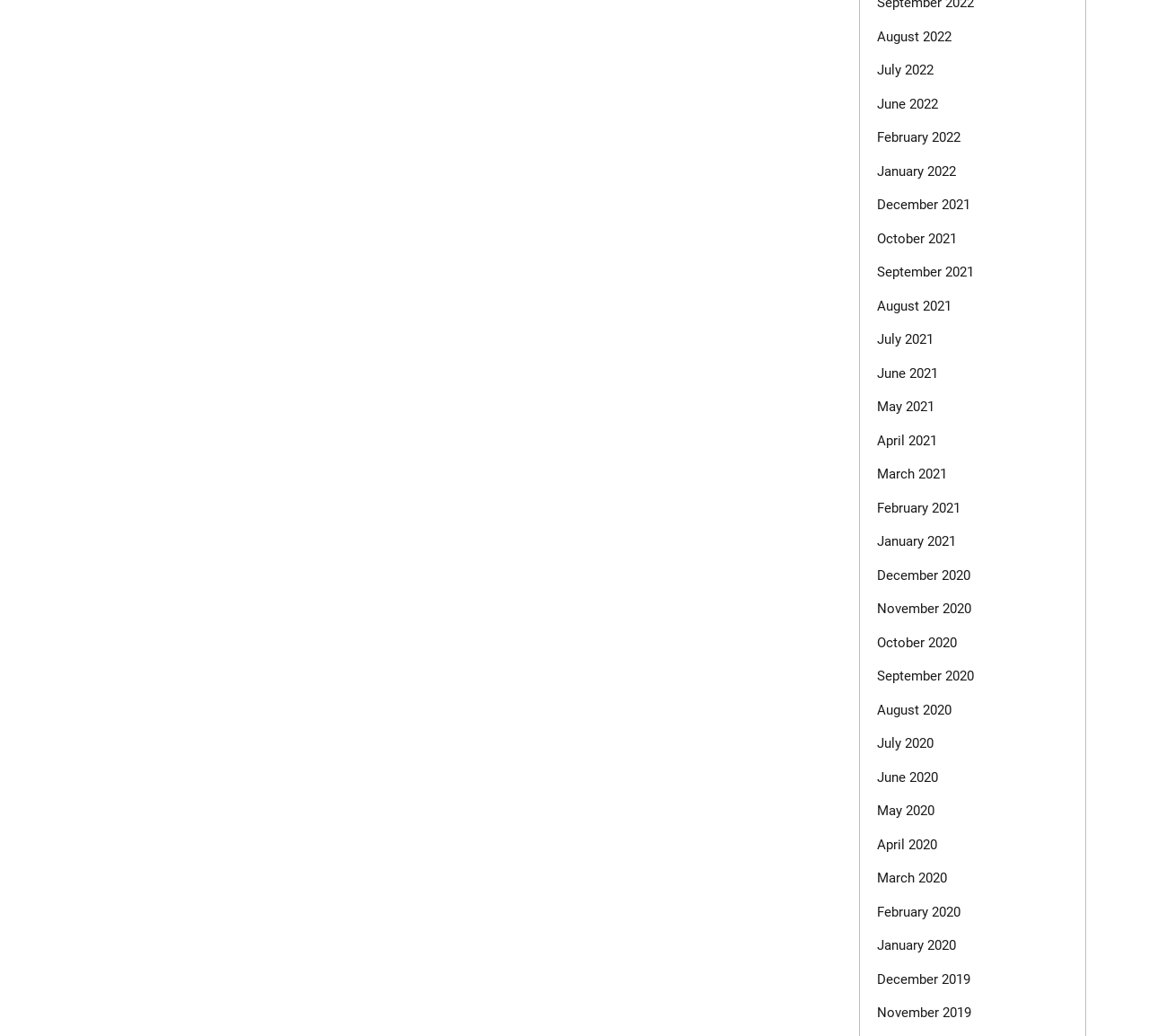Specify the bounding box coordinates (top-left x, top-left y, bottom-right x, bottom-right y) of the UI element in the screenshot that matches this description: April 2021

[0.763, 0.417, 0.816, 0.433]